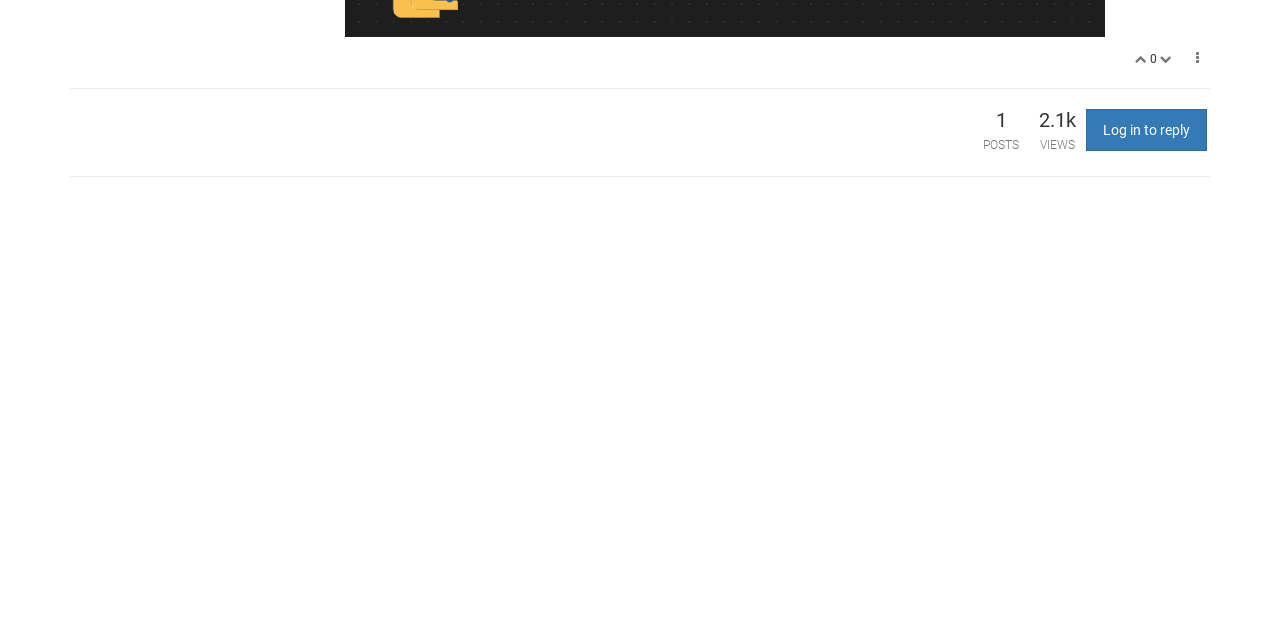Using the format (top-left x, top-left y, bottom-right x, bottom-right y), and given the element description, identify the bounding box coordinates within the screenshot: Log in to reply

[0.848, 0.17, 0.943, 0.235]